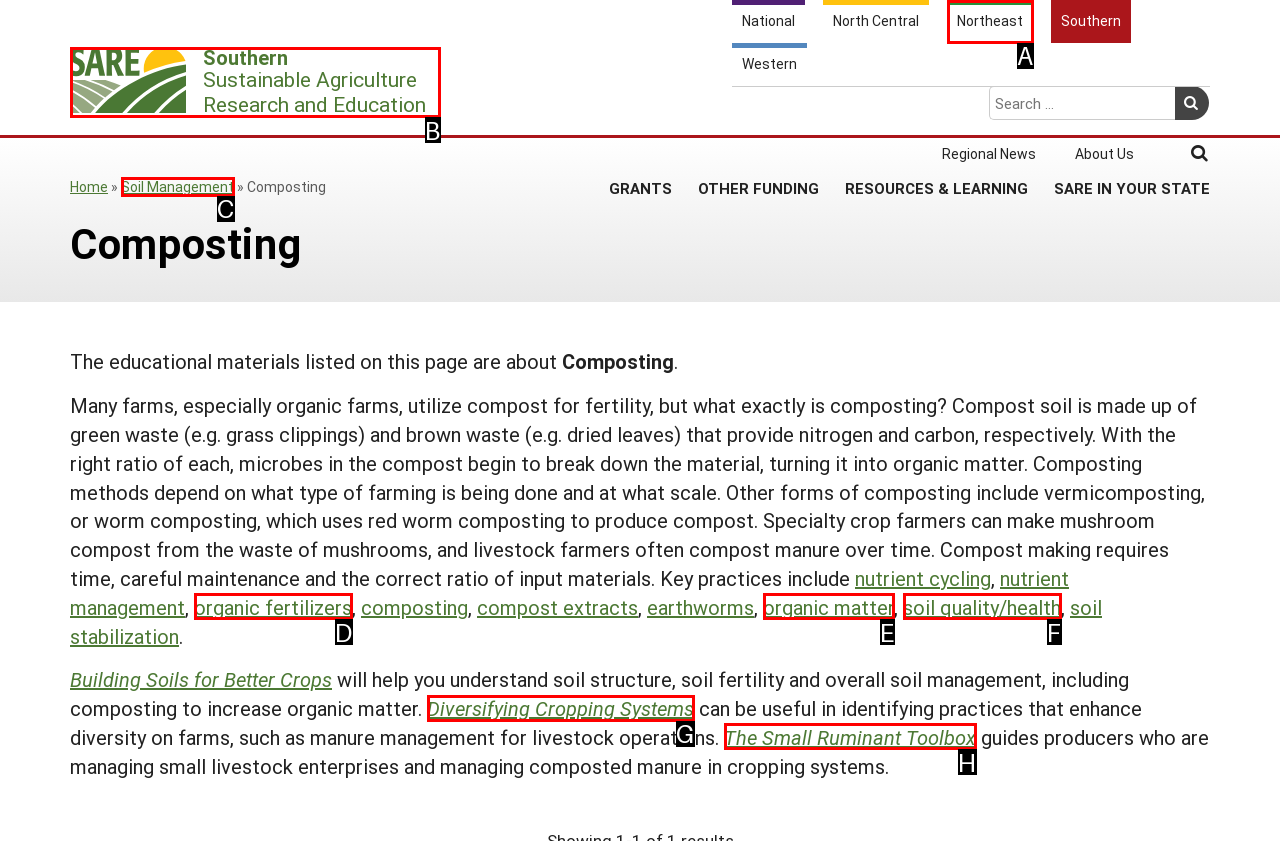Select the correct HTML element to complete the following task: Click on NEWS
Provide the letter of the choice directly from the given options.

None